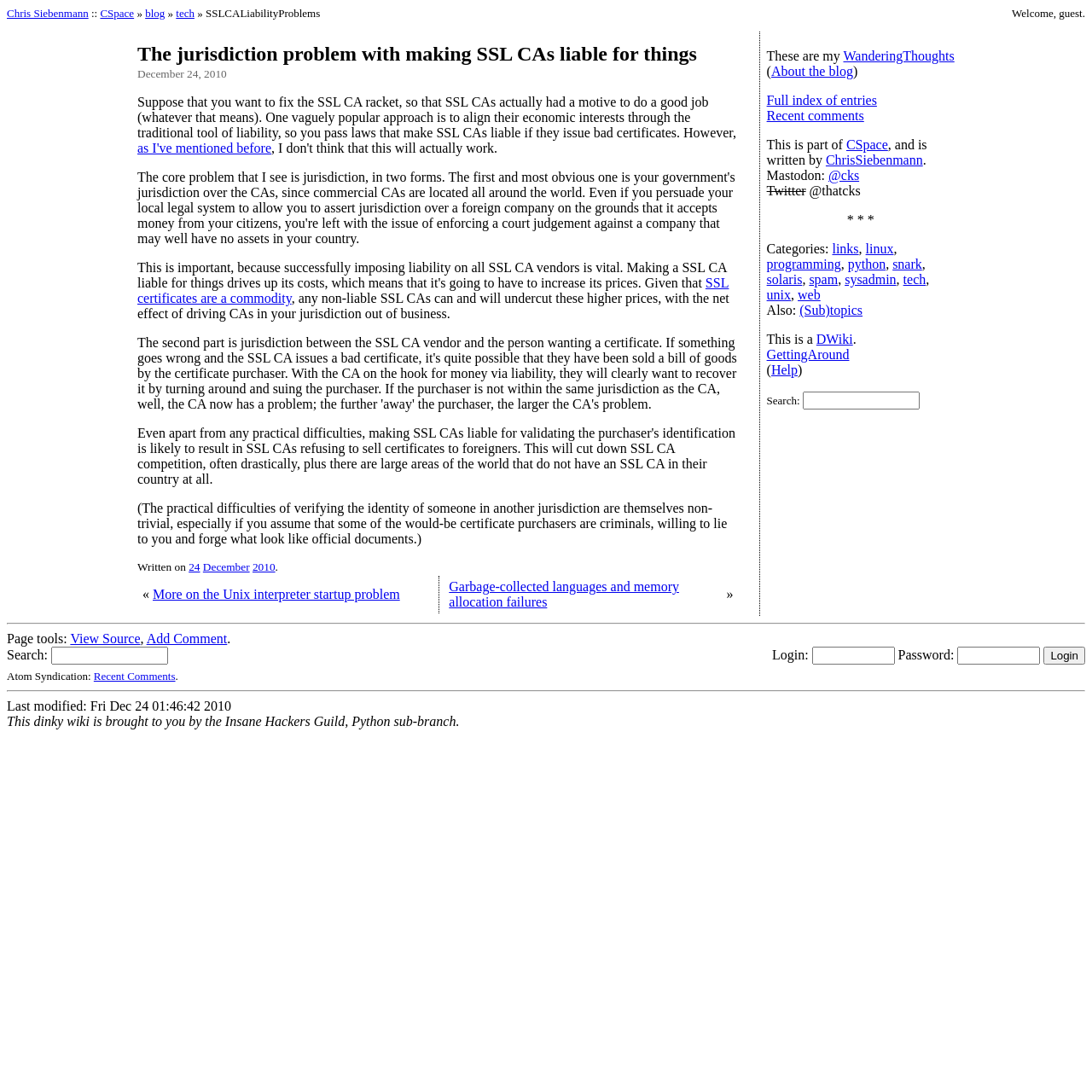Please specify the bounding box coordinates of the clickable section necessary to execute the following command: "Check the recent comments".

[0.702, 0.099, 0.791, 0.112]